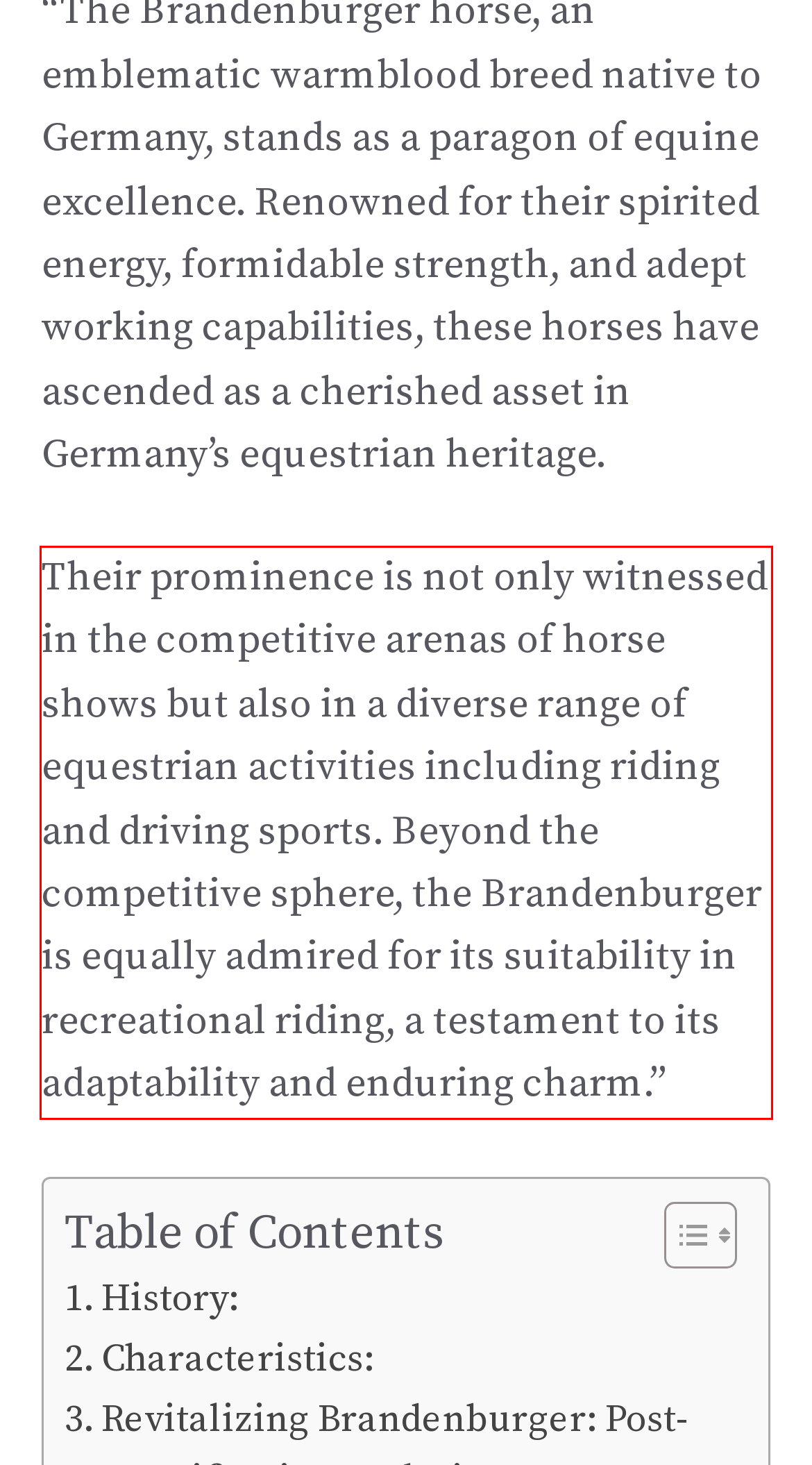Identify and transcribe the text content enclosed by the red bounding box in the given screenshot.

Their prominence is not only witnessed in the competitive arenas of horse shows but also in a diverse range of equestrian activities including riding and driving sports. Beyond the competitive sphere, the Brandenburger is equally admired for its suitability in recreational riding, a testament to its adaptability and enduring charm.”